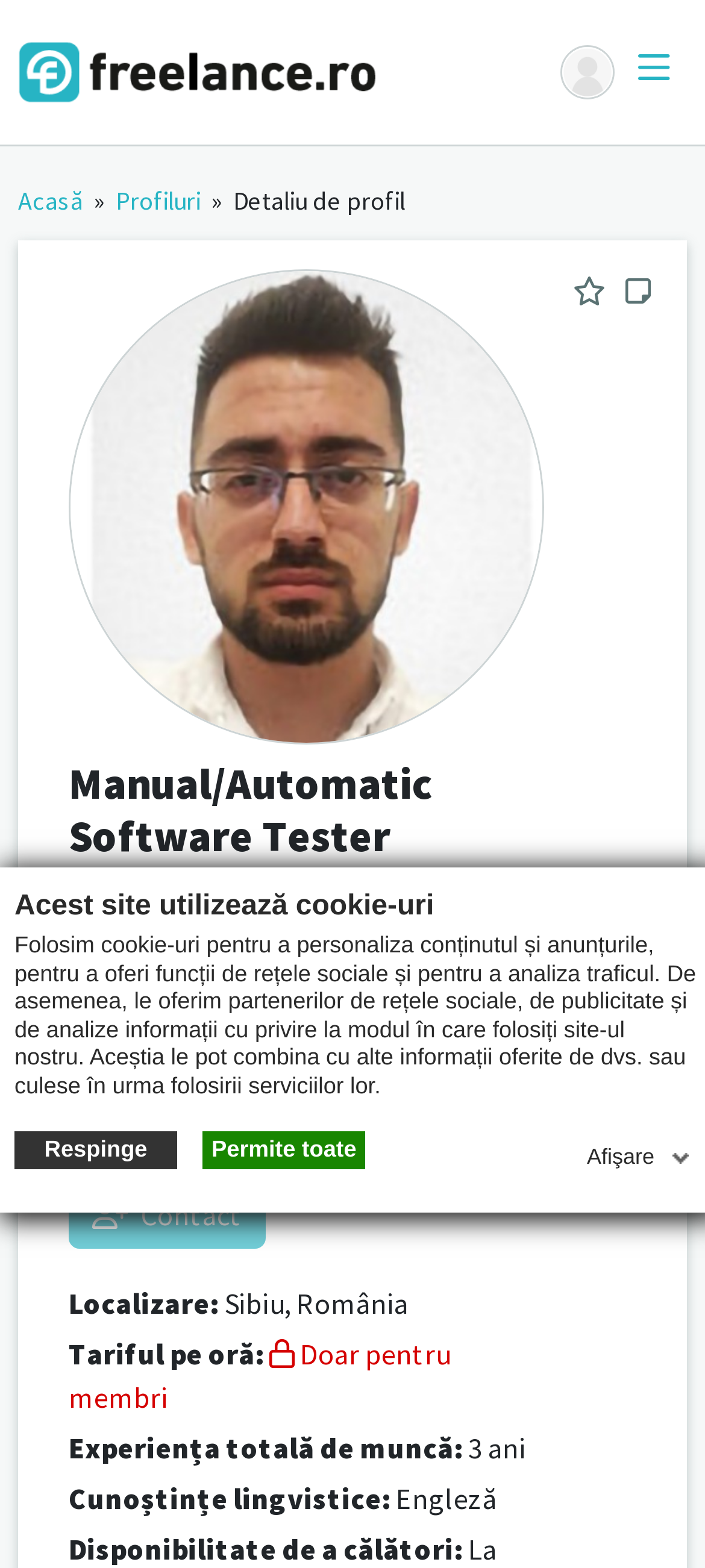Answer this question in one word or a short phrase: How many years of work experience does the person have?

3 years